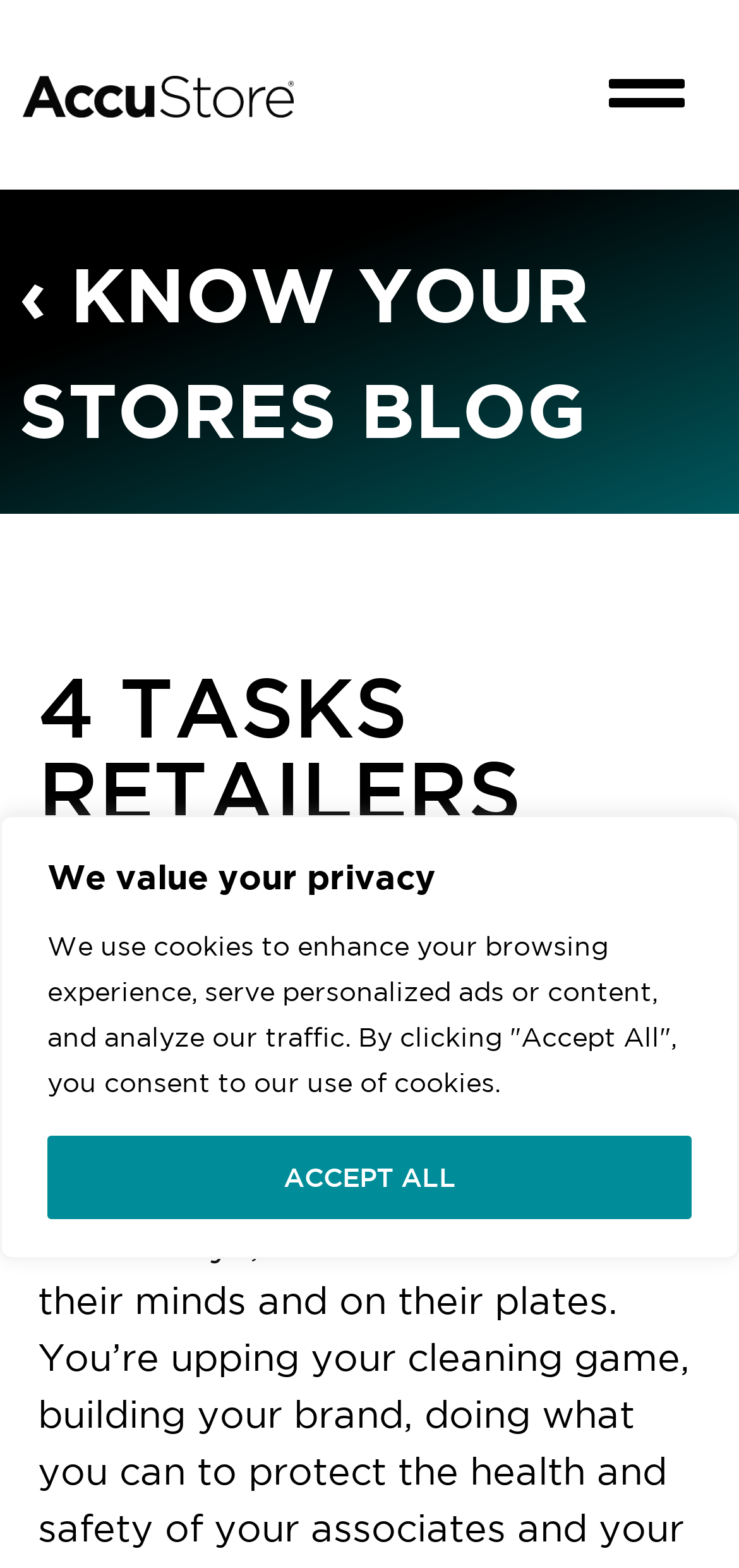What is the author of the blog post?
Provide an in-depth answer to the question, covering all aspects.

I found the author of the blog post by looking at the text below the main heading, where I saw a StaticText element with a bounding box of [0.051, 0.743, 0.821, 0.771]. The text reads 'July 14, 2023 by Alec Veinger', which indicates that the author of the blog post is Alec Veinger.